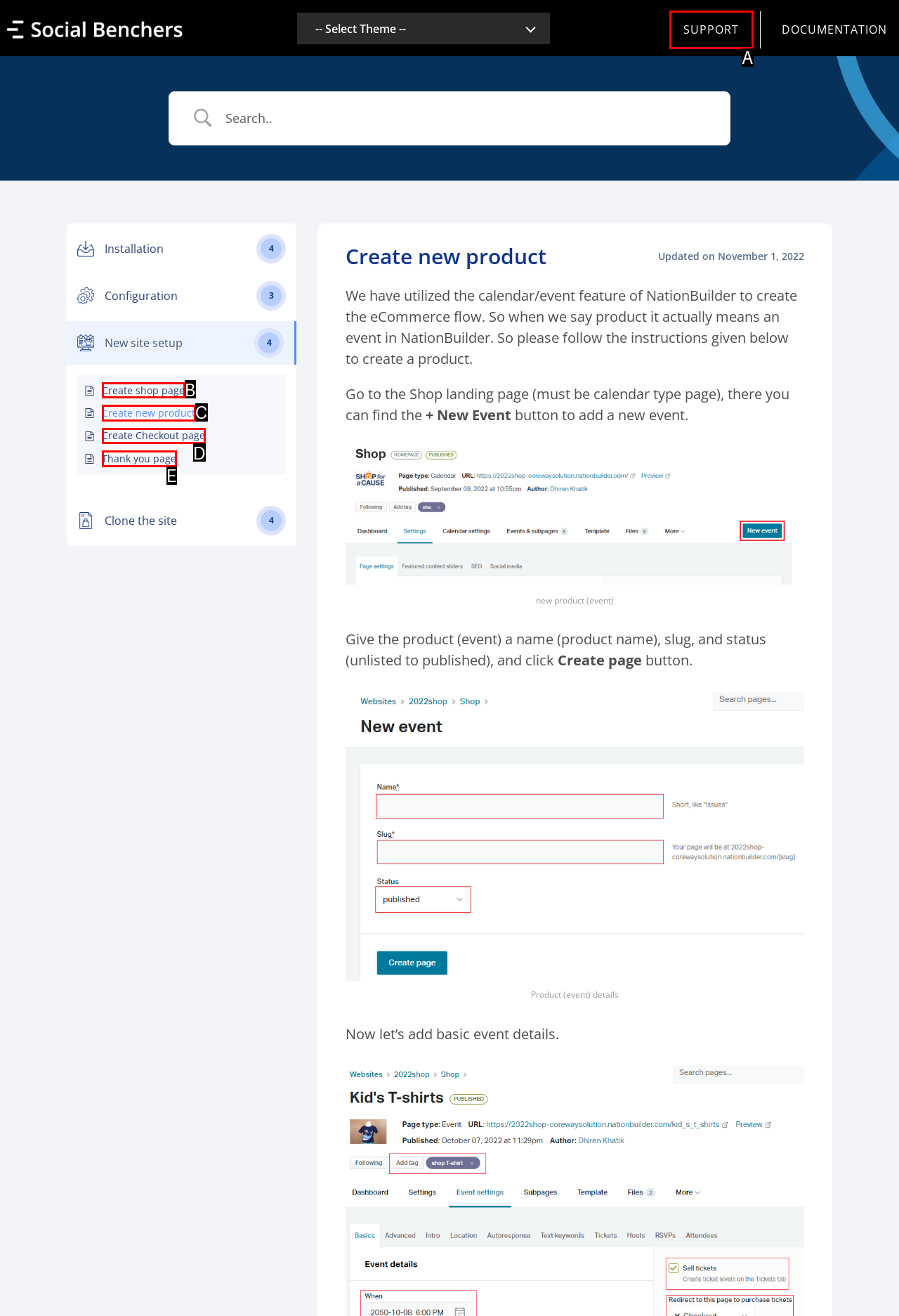Determine the HTML element that best matches this description: Support from the given choices. Respond with the corresponding letter.

A